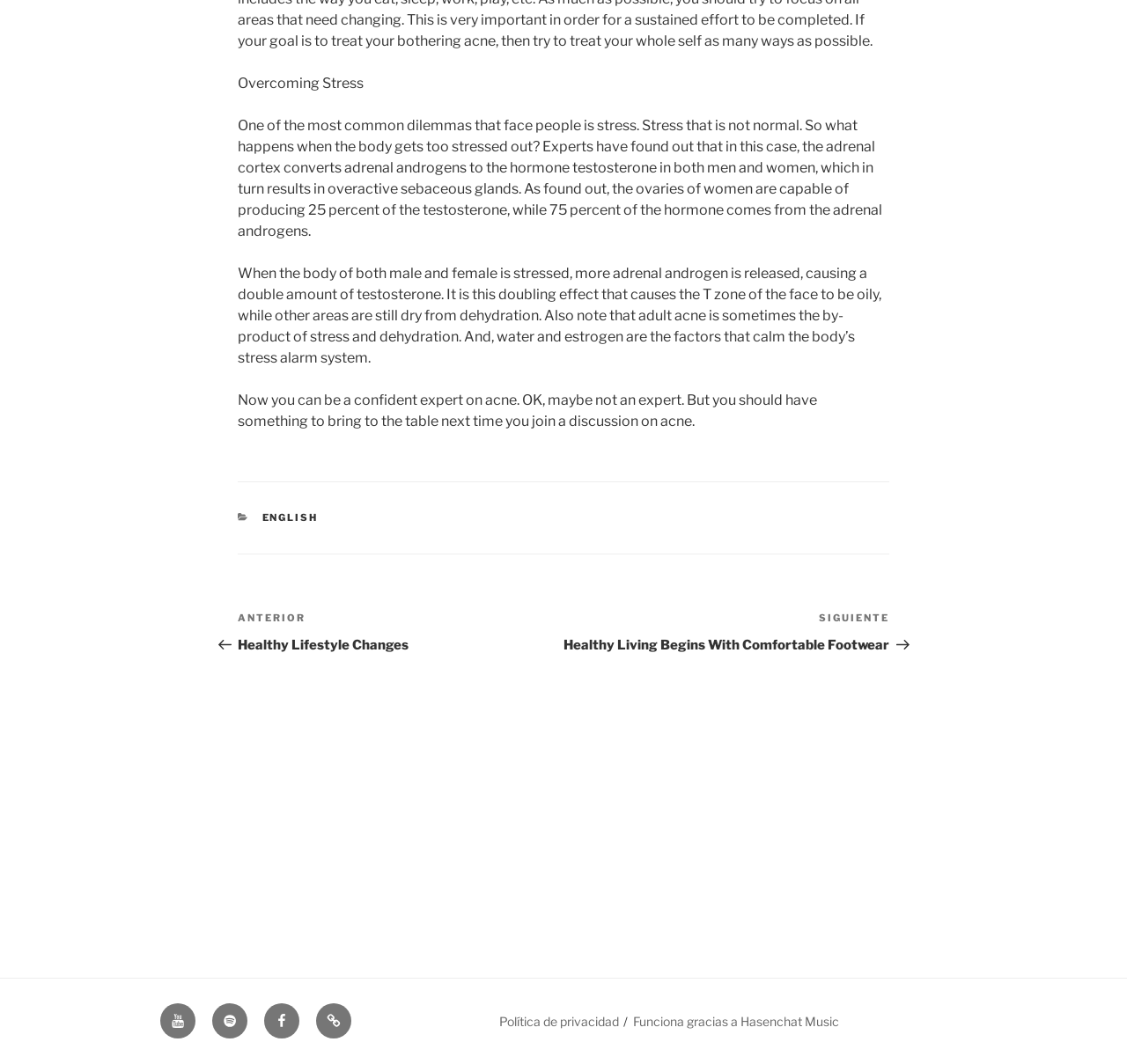What is the percentage of testosterone produced by the ovaries in women?
By examining the image, provide a one-word or phrase answer.

25 percent